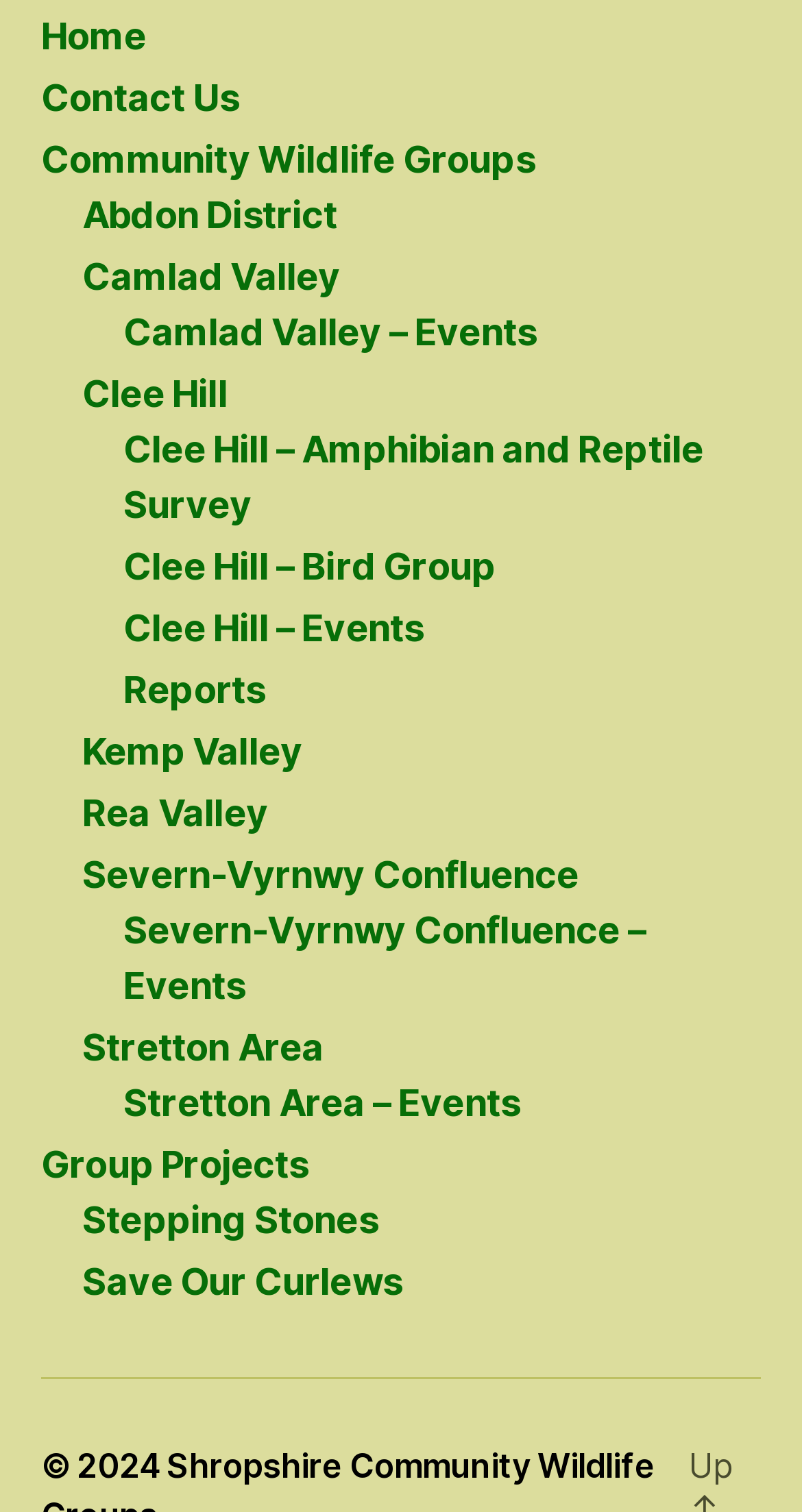Identify the bounding box coordinates of the section that should be clicked to achieve the task described: "go to home page".

[0.051, 0.009, 0.182, 0.037]